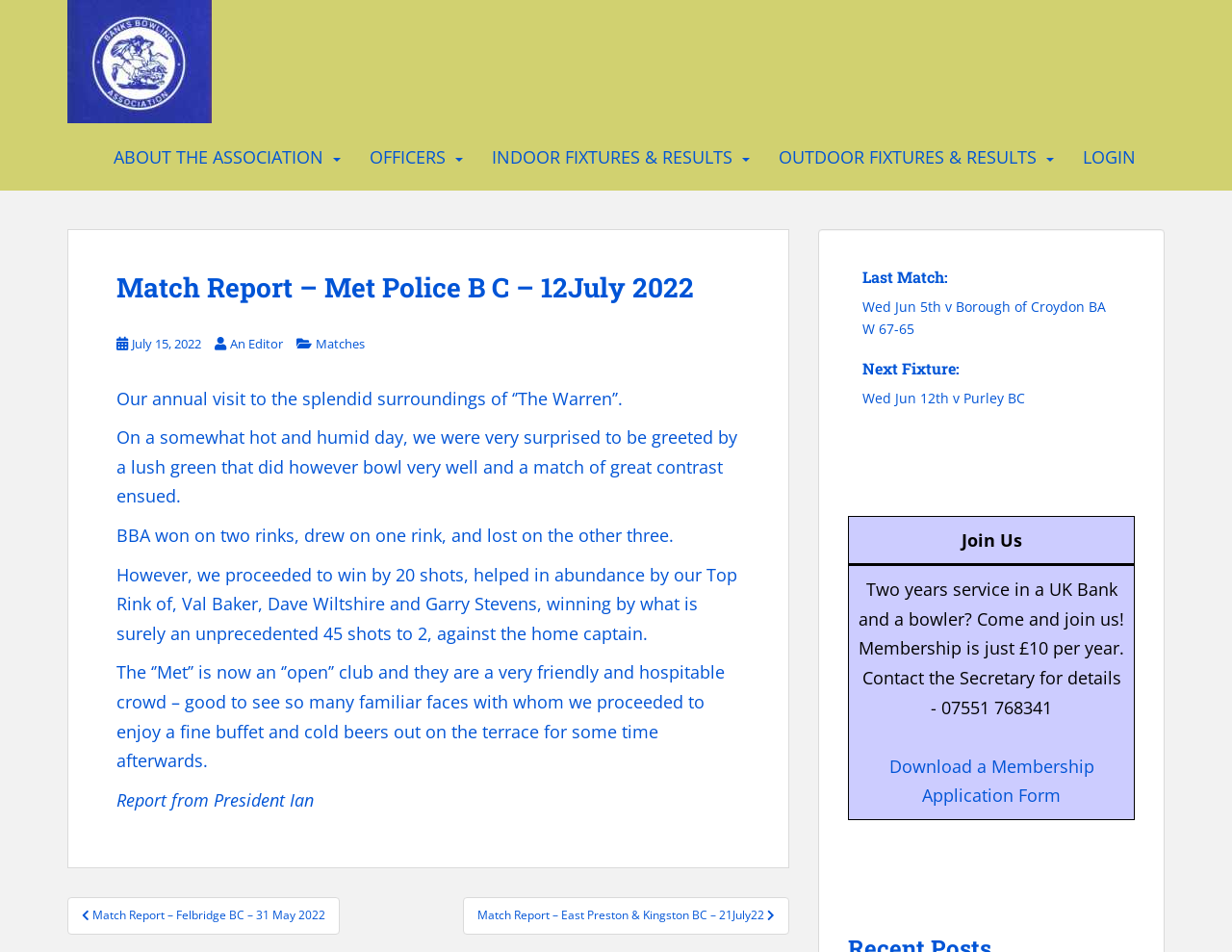Find the bounding box coordinates of the area that needs to be clicked in order to achieve the following instruction: "Login to the system". The coordinates should be specified as four float numbers between 0 and 1, i.e., [left, top, right, bottom].

[0.879, 0.145, 0.922, 0.185]